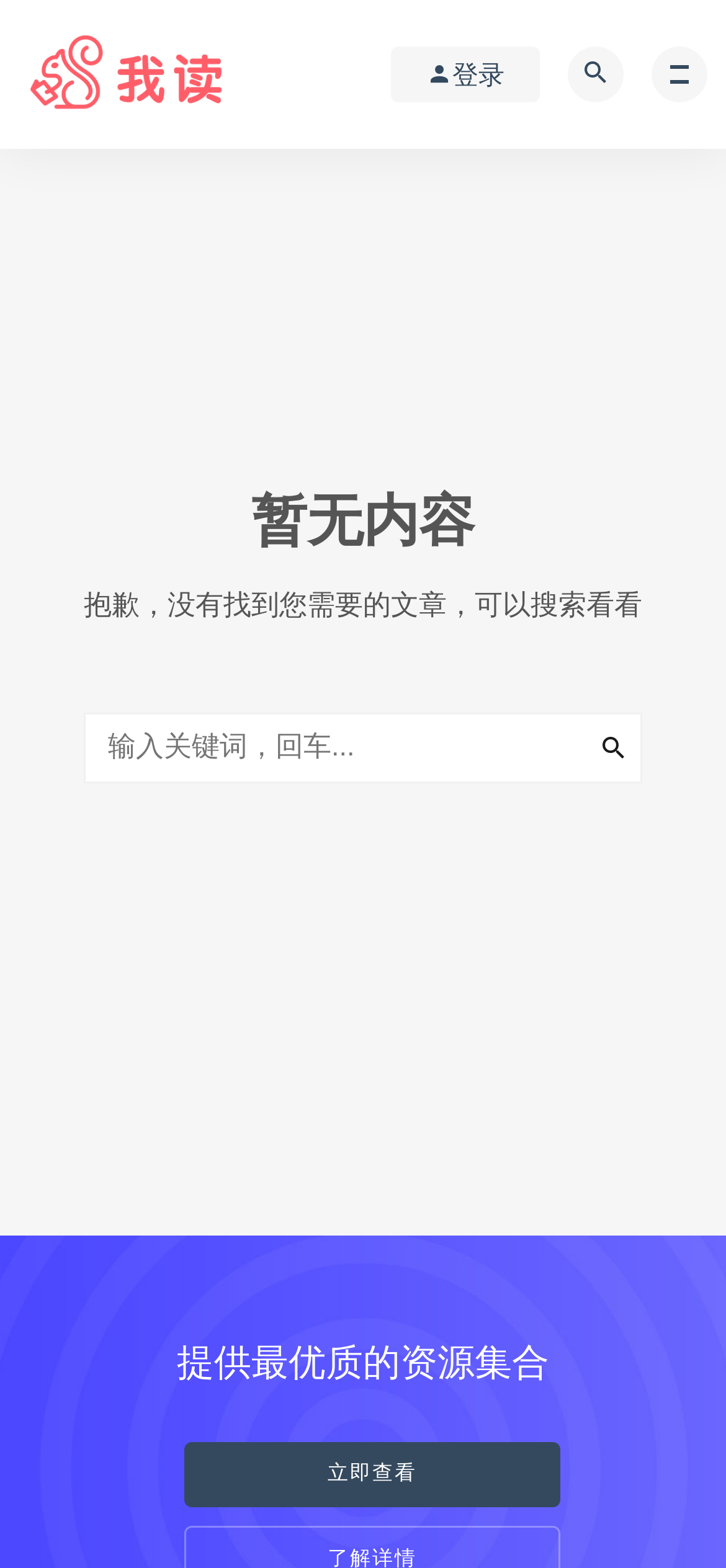Respond to the following question using a concise word or phrase: 
What is the current status of the webpage?

Page not found